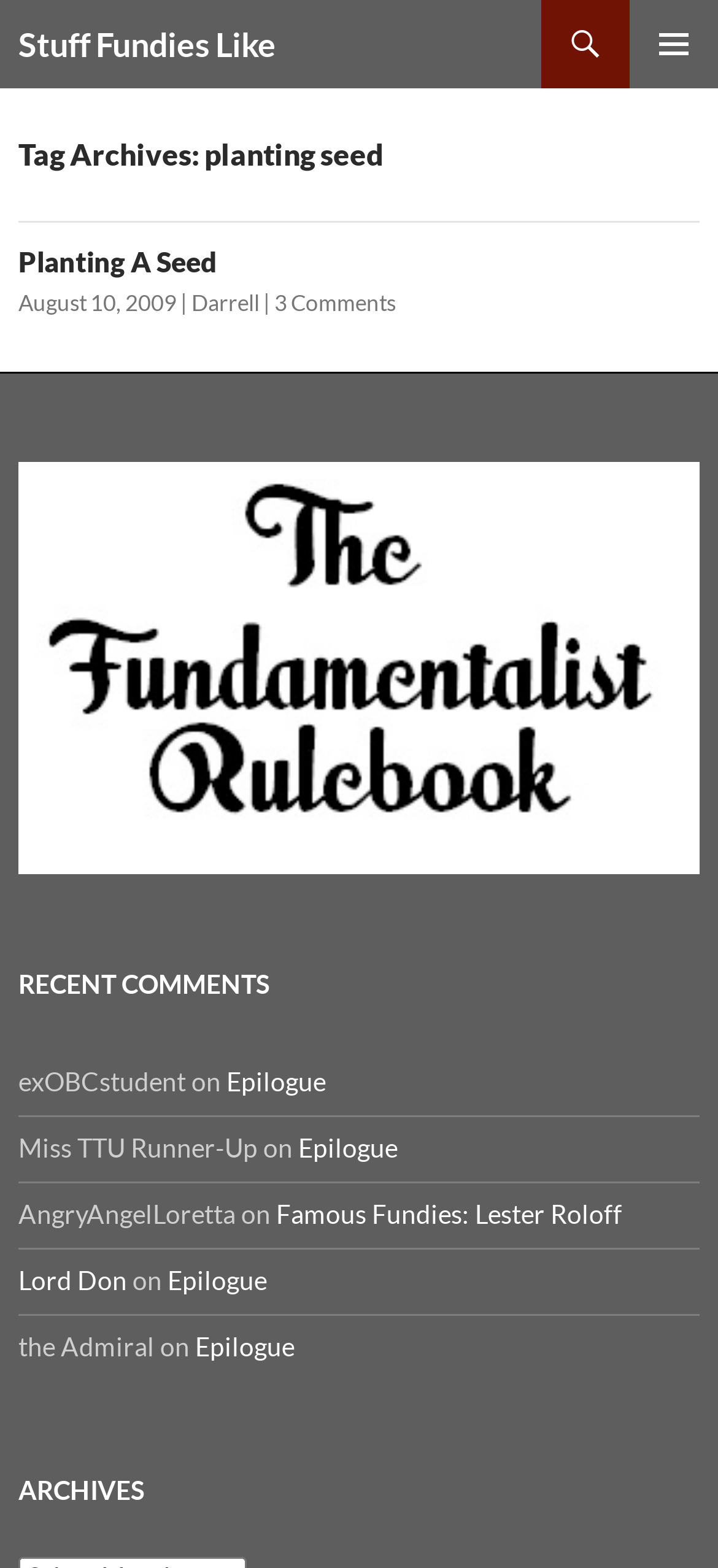How many recent comments are listed on the webpage?
Answer the question with as much detail as possible.

The number of recent comments listed on the webpage can be found in the navigation section with the heading 'RECENT COMMENTS'. There are 5 recent comments listed, each with the name of the commenter and the title of the article they commented on.